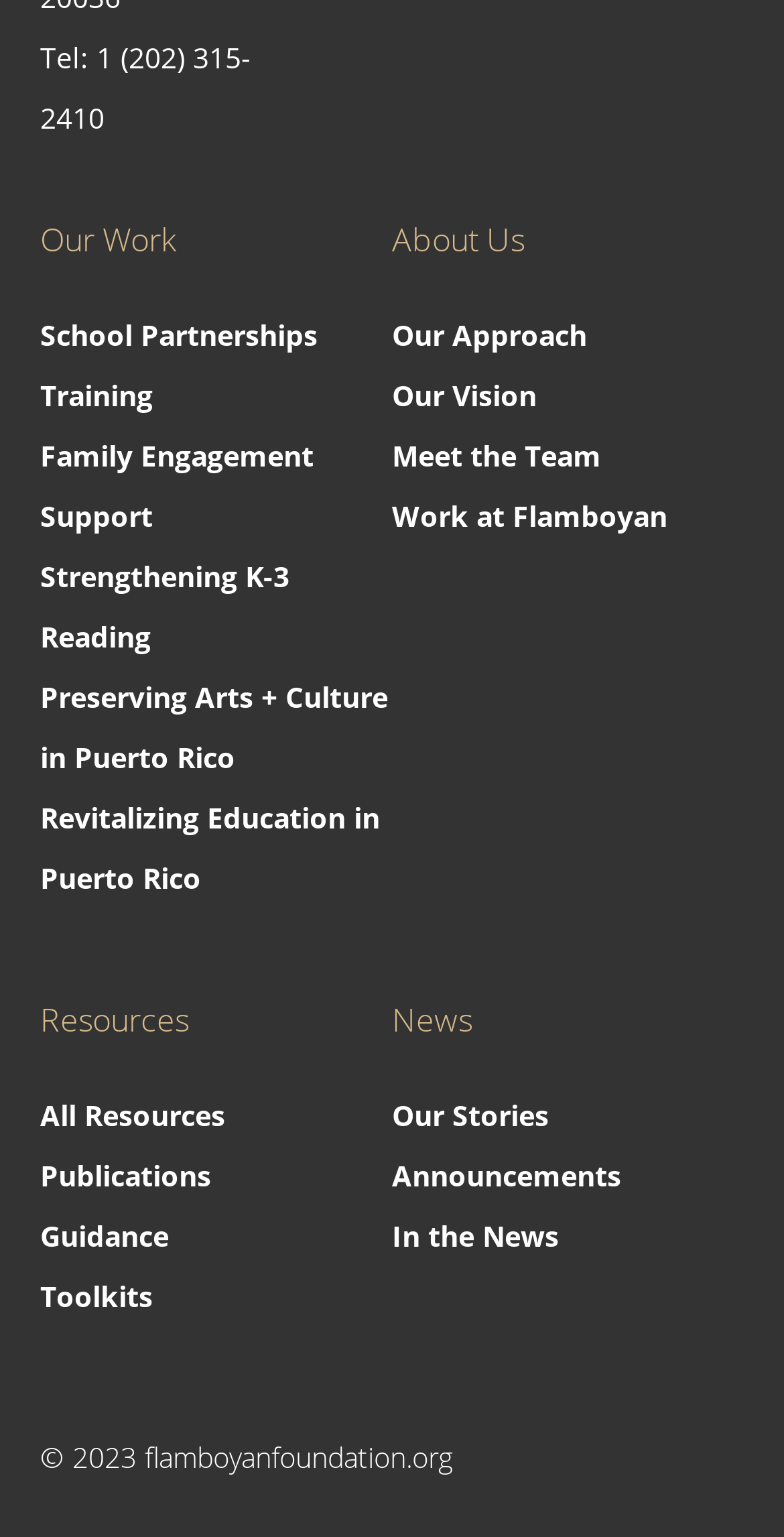Could you provide the bounding box coordinates for the portion of the screen to click to complete this instruction: "Read Our Stories"?

[0.5, 0.713, 0.7, 0.738]